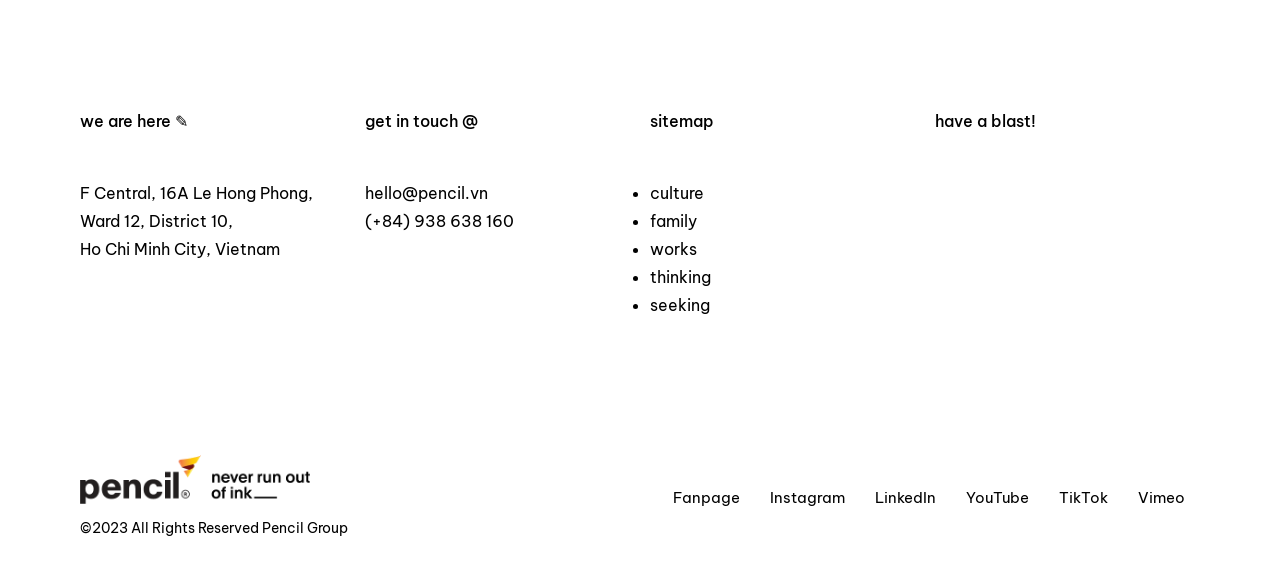Please respond to the question using a single word or phrase:
What is the phone number to contact?

(+84) 938 638 160